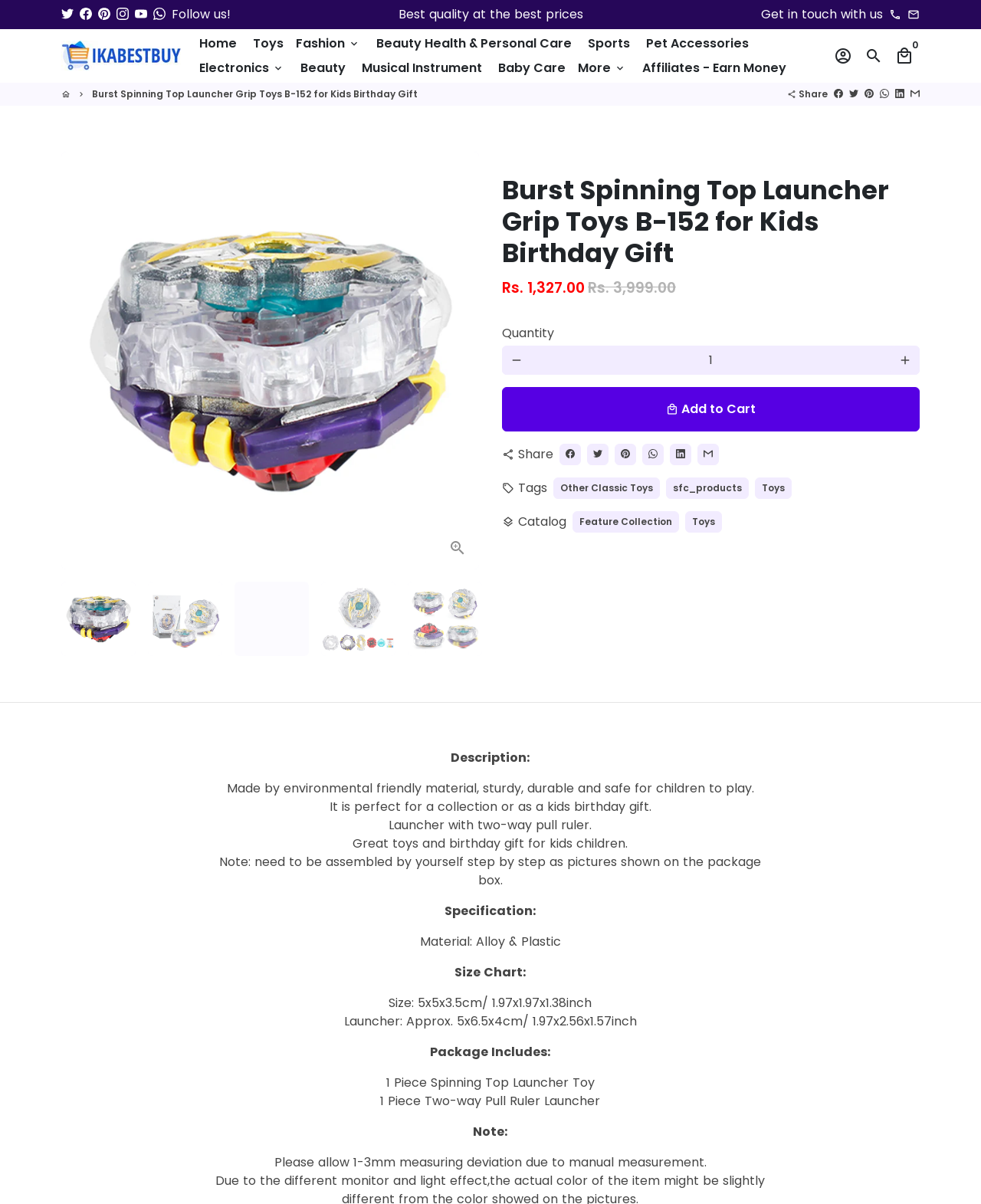Can you find the bounding box coordinates for the element that needs to be clicked to execute this instruction: "Click on the 'Log In' button"? The coordinates should be given as four float numbers between 0 and 1, i.e., [left, top, right, bottom].

[0.844, 0.033, 0.875, 0.059]